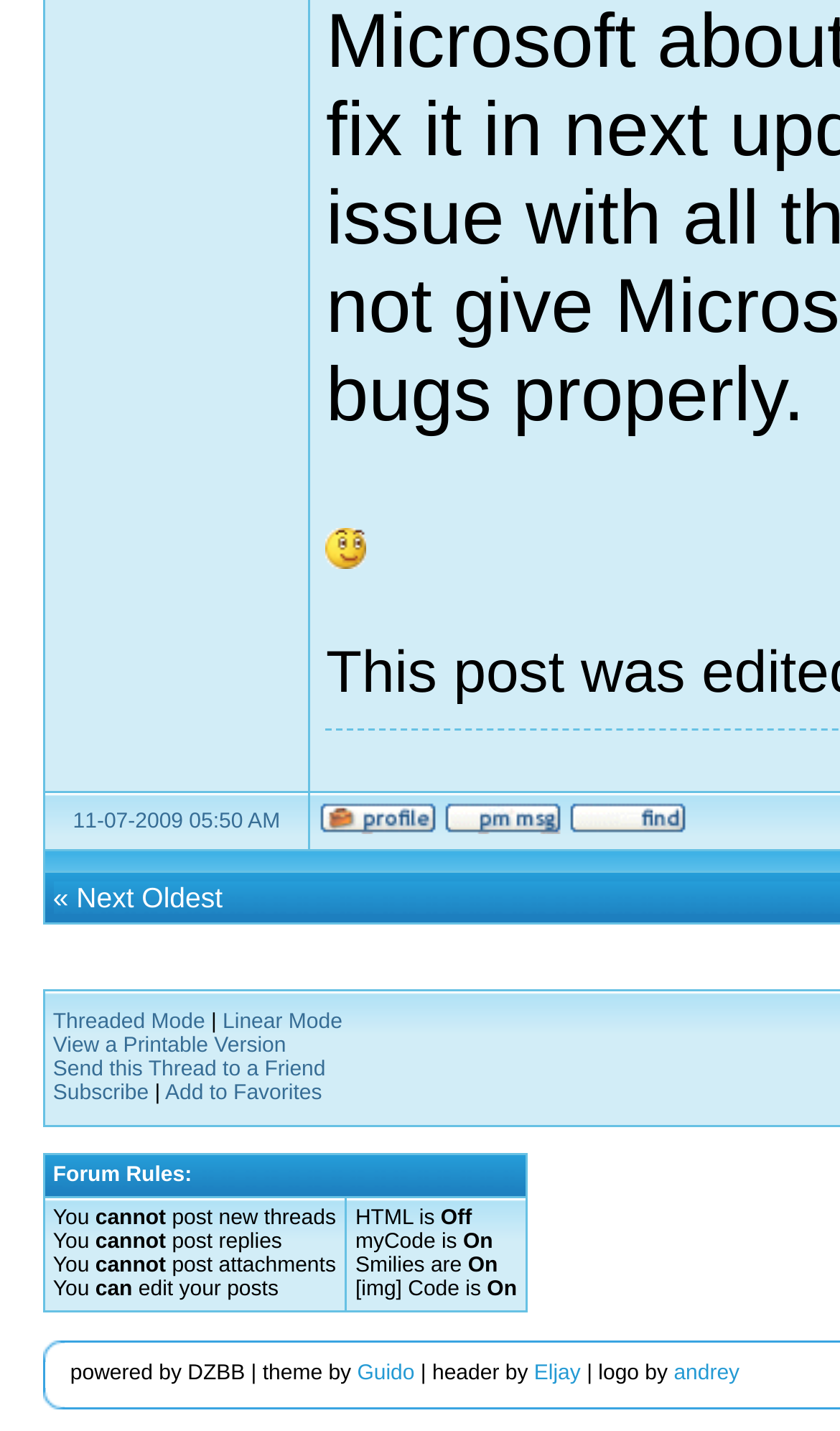Locate the bounding box coordinates of the area where you should click to accomplish the instruction: "View a thread".

[0.063, 0.616, 0.921, 0.639]